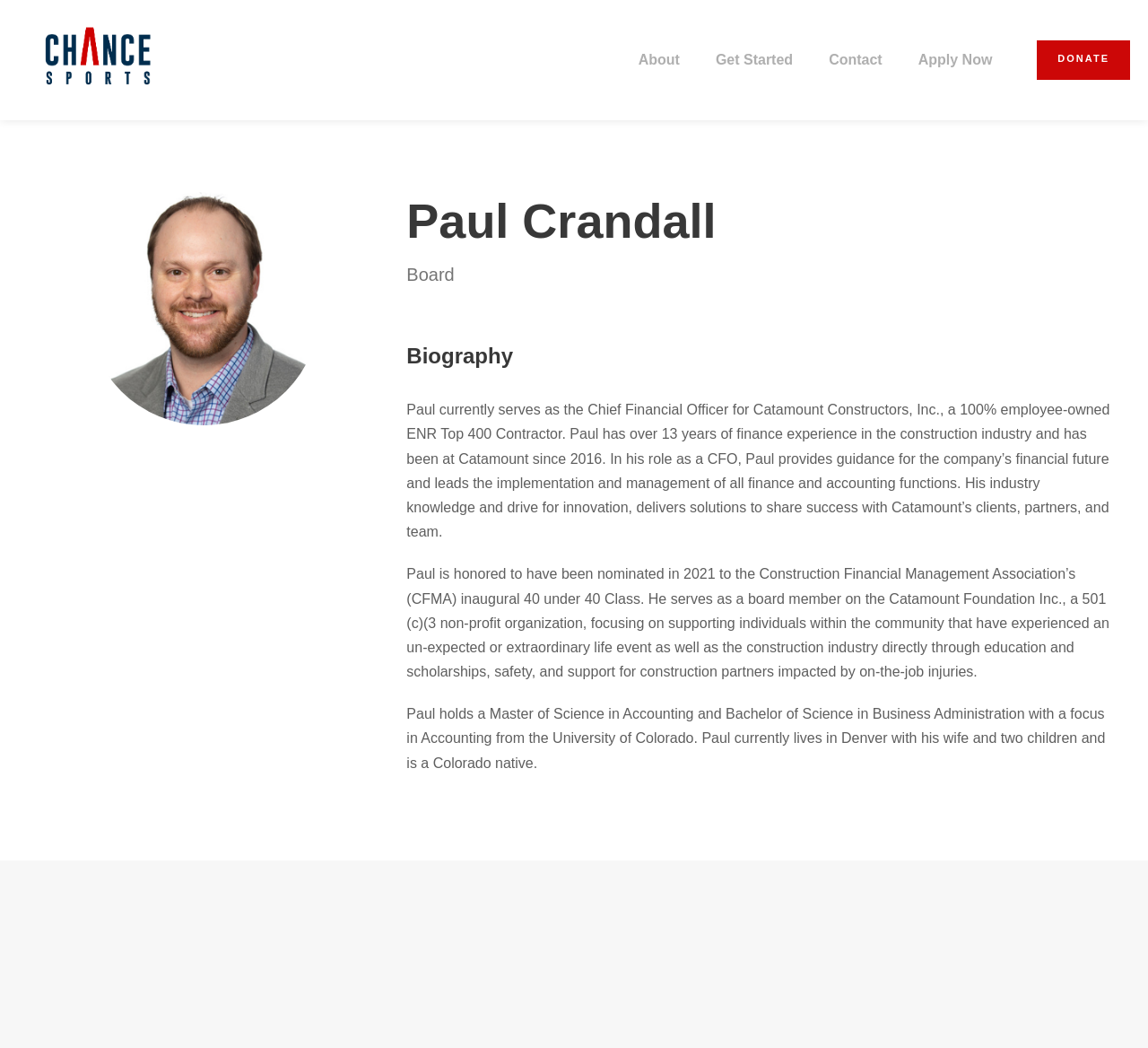What organization did Paul get nominated to in 2021?
Using the image as a reference, give an elaborate response to the question.

As mentioned in the biography section, Paul is honored to have been nominated in 2021 to the Construction Financial Management Association’s (CFMA) inaugural 40 under 40 Class.